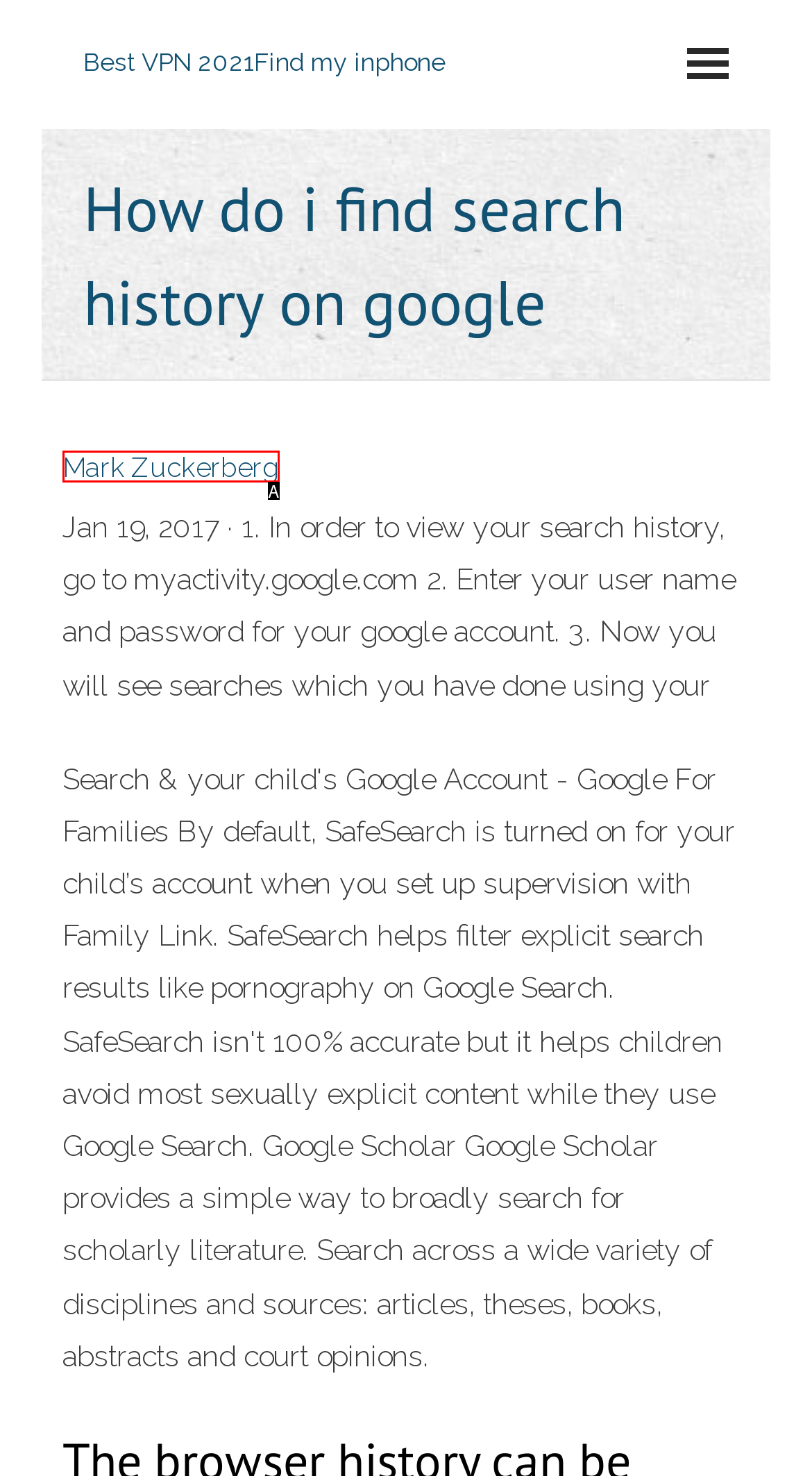Identify the option that corresponds to the given description: Mark Zuckerberg. Reply with the letter of the chosen option directly.

A